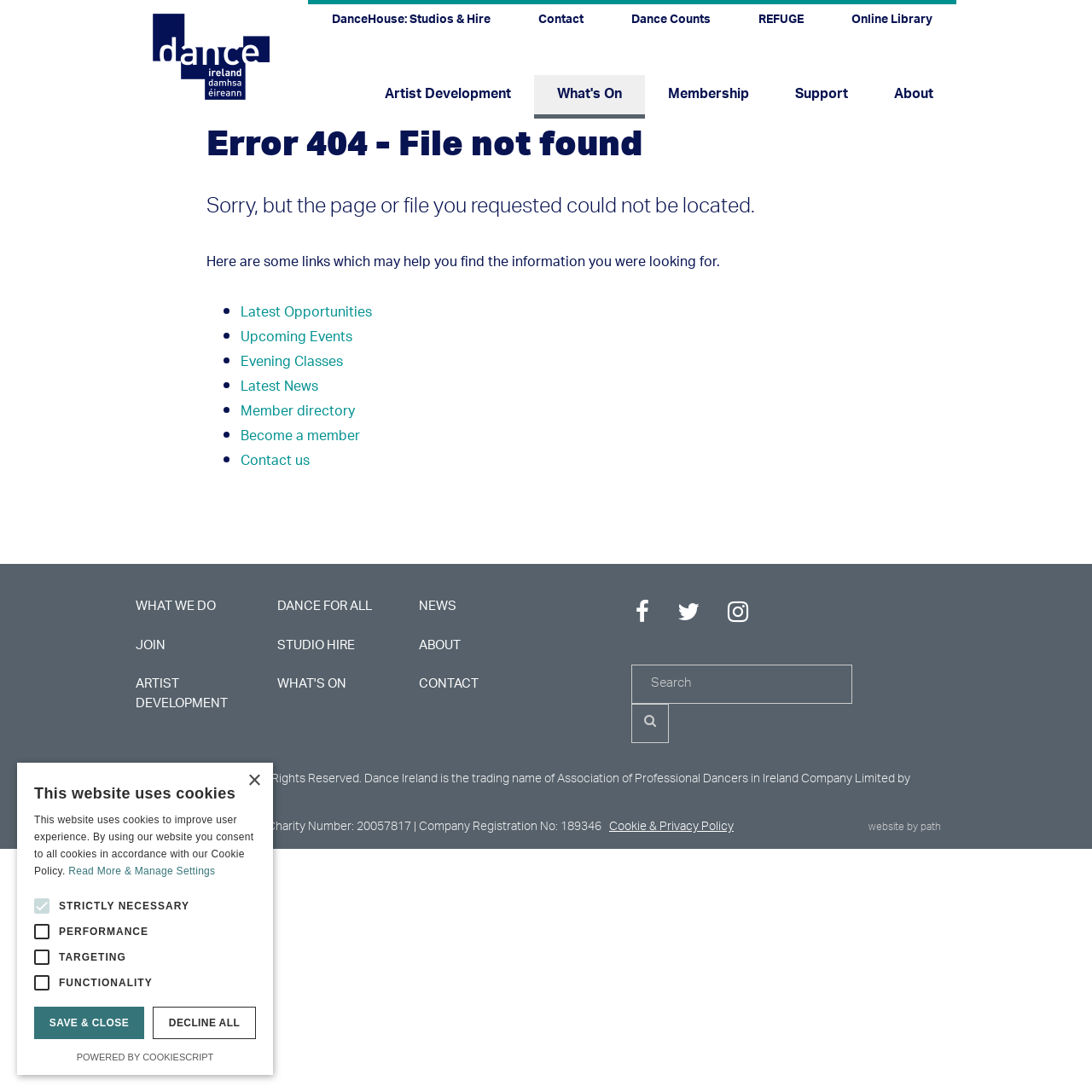Please respond in a single word or phrase: 
What is the purpose of the search box?

To search the website